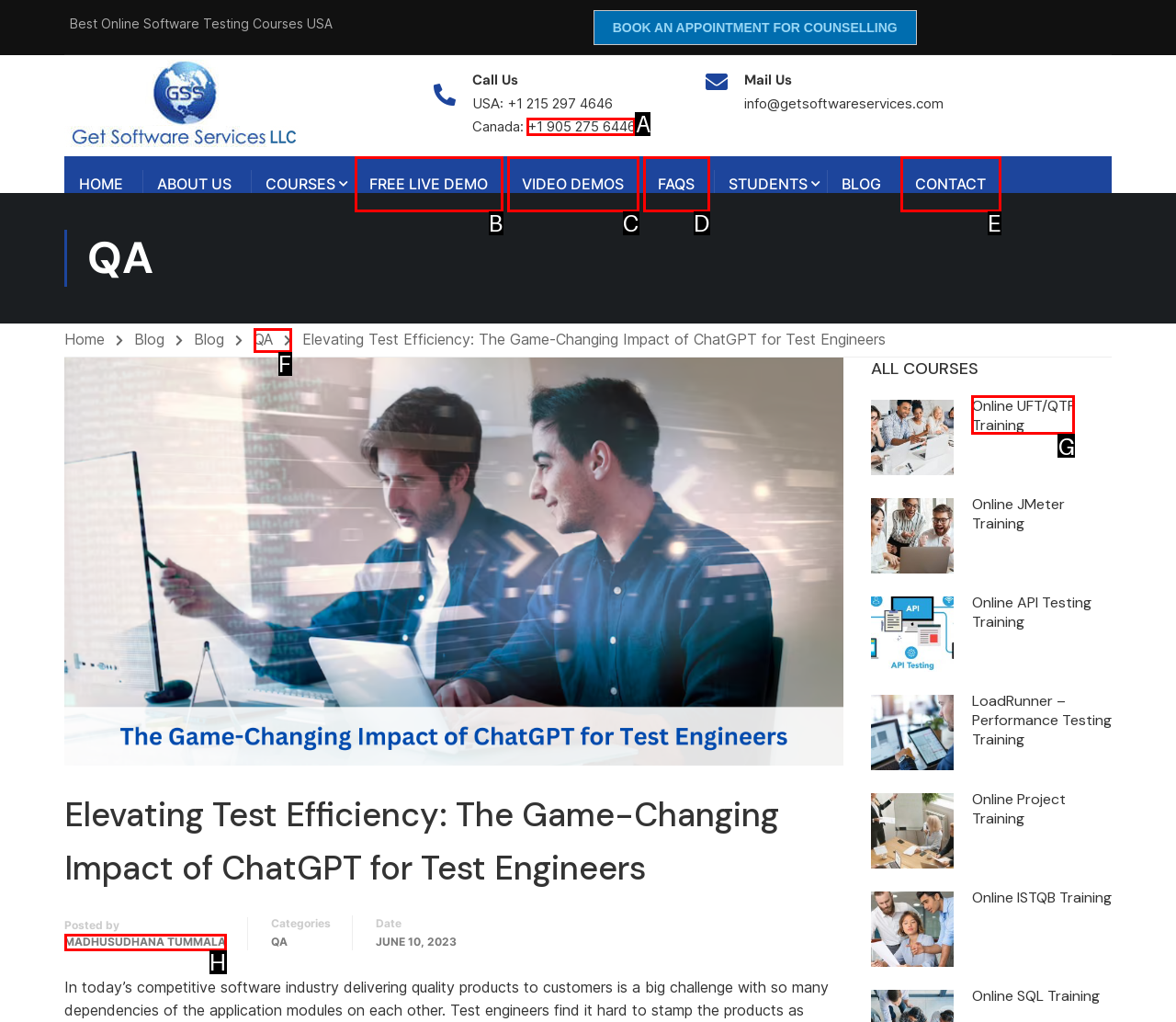To achieve the task: View online UFT/QTP training, which HTML element do you need to click?
Respond with the letter of the correct option from the given choices.

G